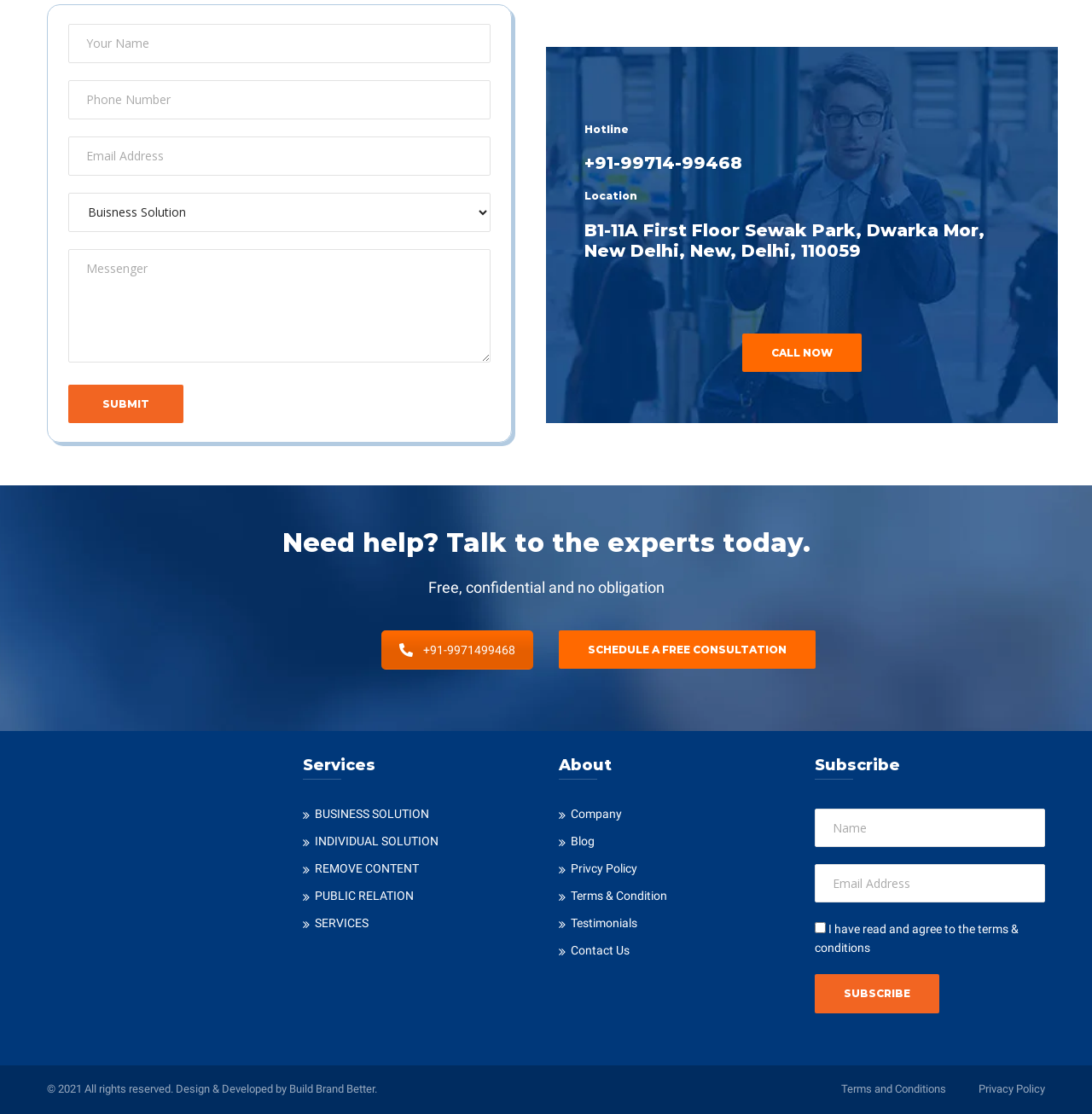Reply to the question with a brief word or phrase: What is the call to action for the button in the contact form?

Submit